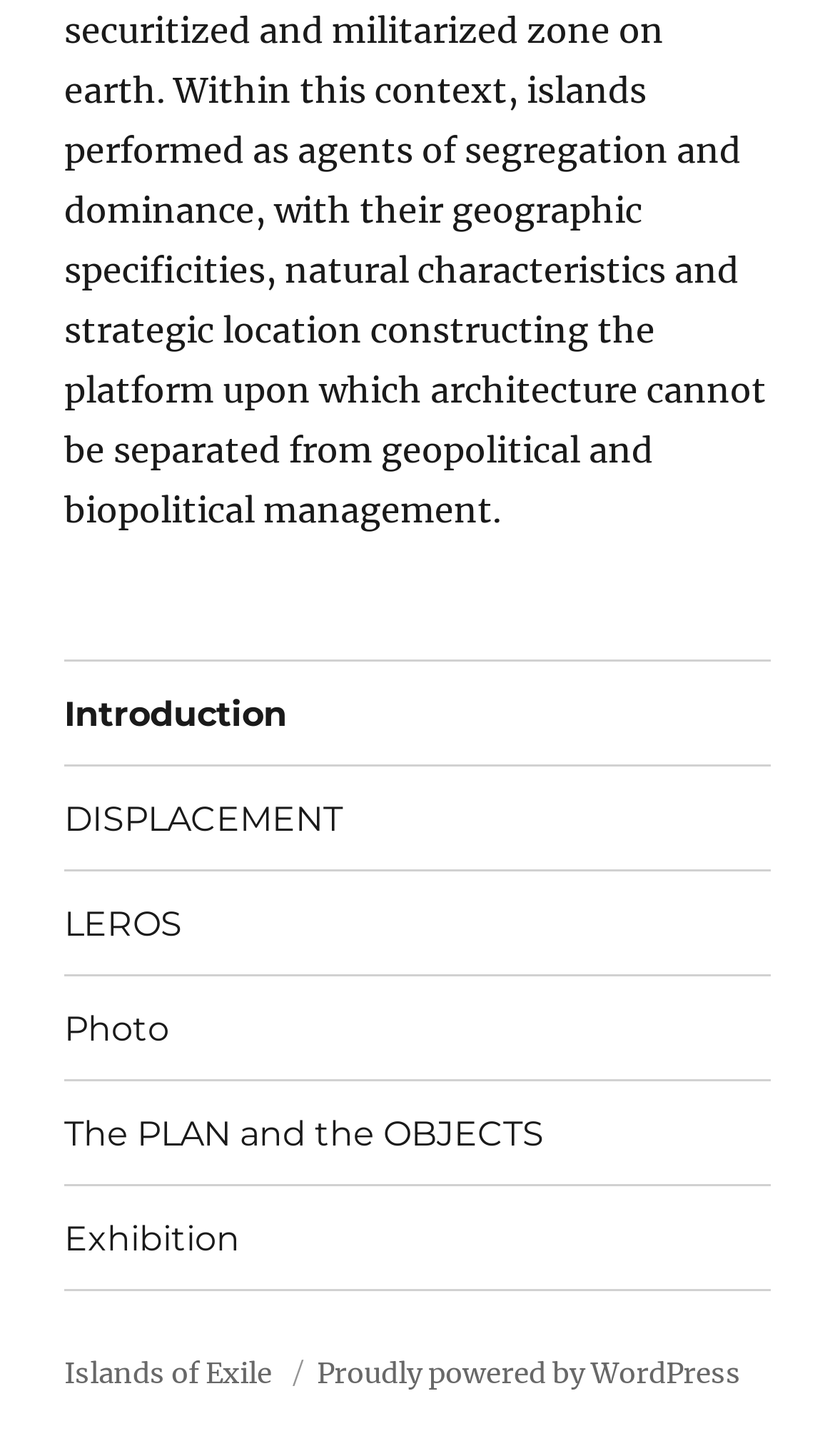What is the last link in the footer menu?
Using the visual information, answer the question in a single word or phrase.

Exhibition